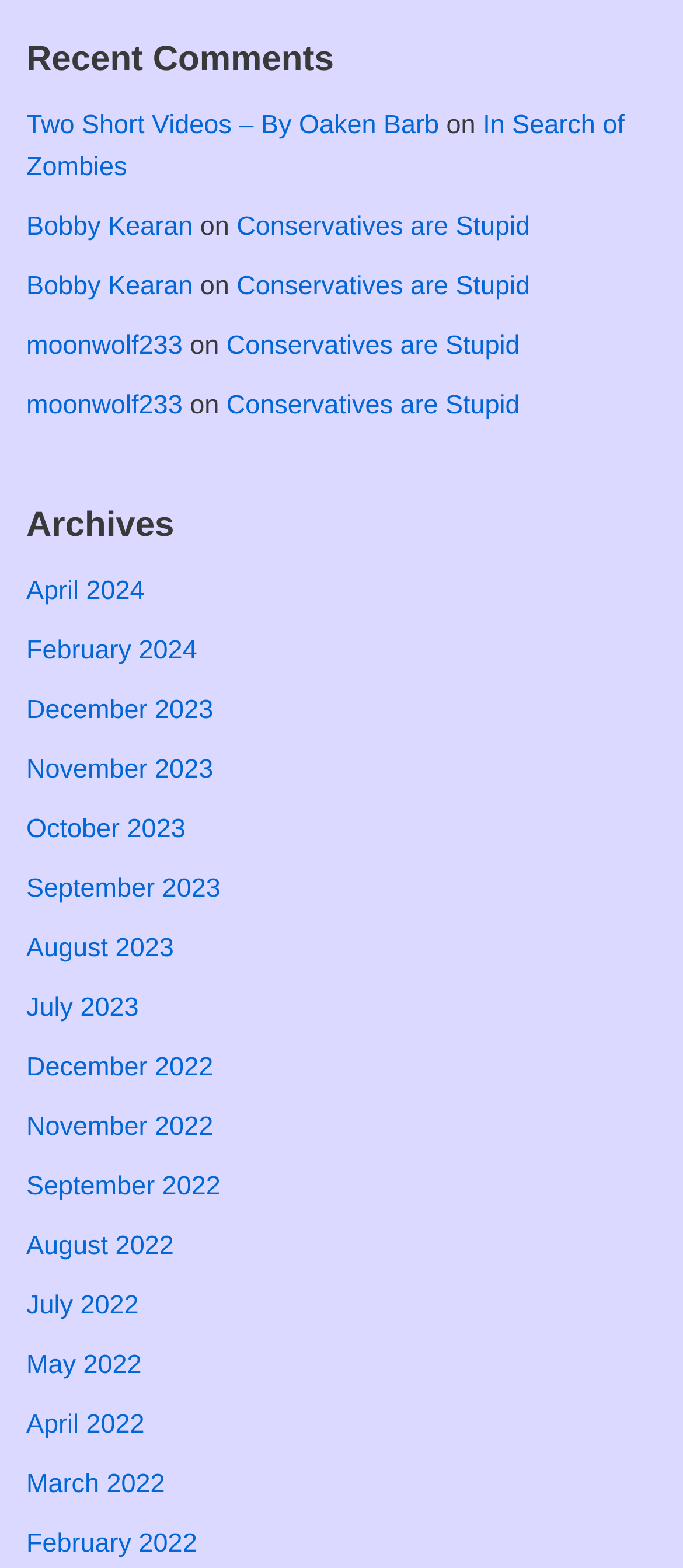How many links are there under the 'Archives' section?
Please give a detailed and thorough answer to the question, covering all relevant points.

There are 19 links under the 'Archives' section because the links 'April 2024', 'February 2024', ..., 'February 2022' are all located below the StaticText element with text 'Archives' and have y-coordinates greater than the y-coordinate of the 'Archives' element.